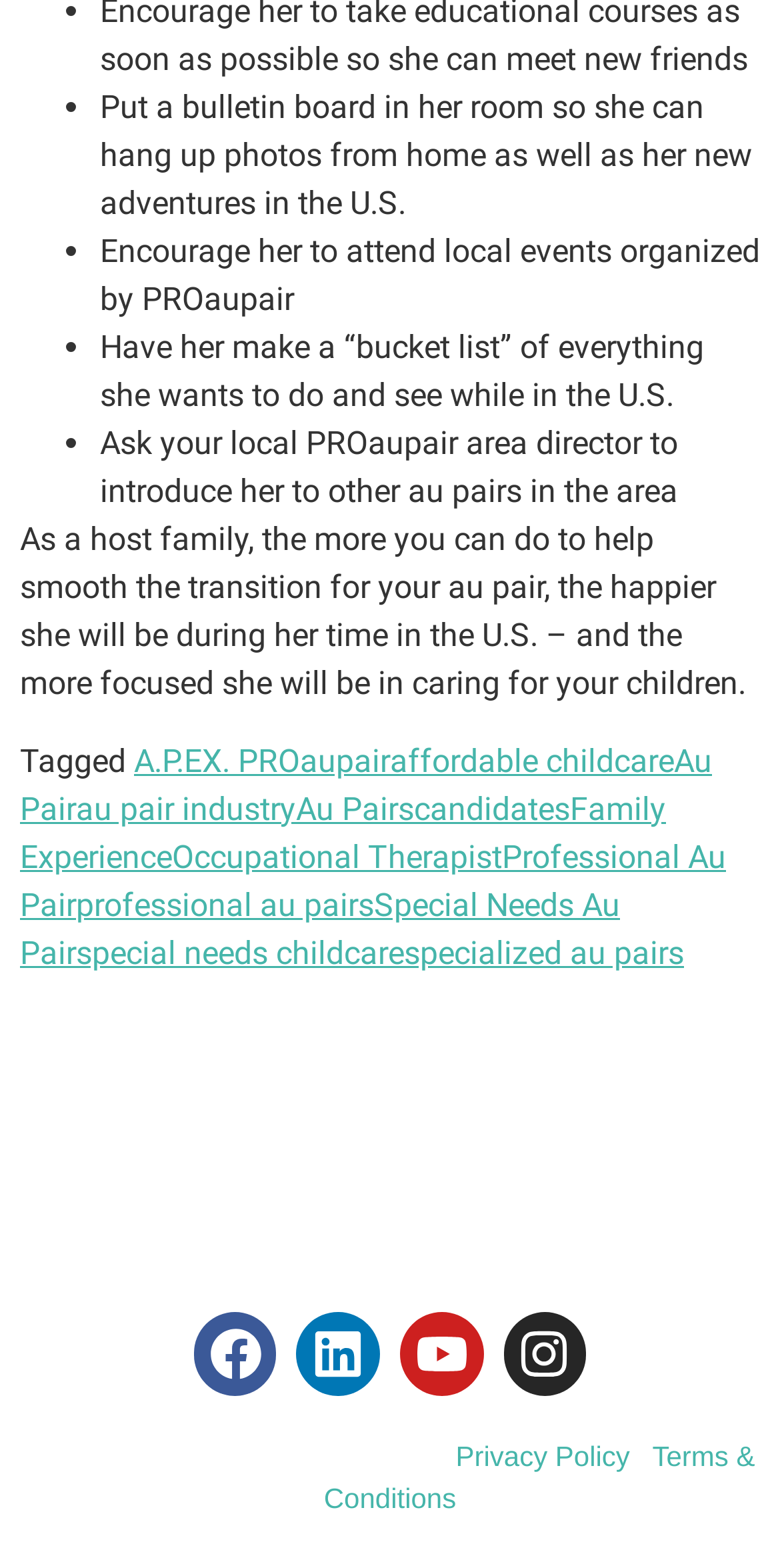What is the name of the company?
Kindly offer a comprehensive and detailed response to the question.

The name of the company is A.P.EX. American Professional Exchange, LLC, which is part of the Apex Social Group Family, as stated at the bottom of the webpage.